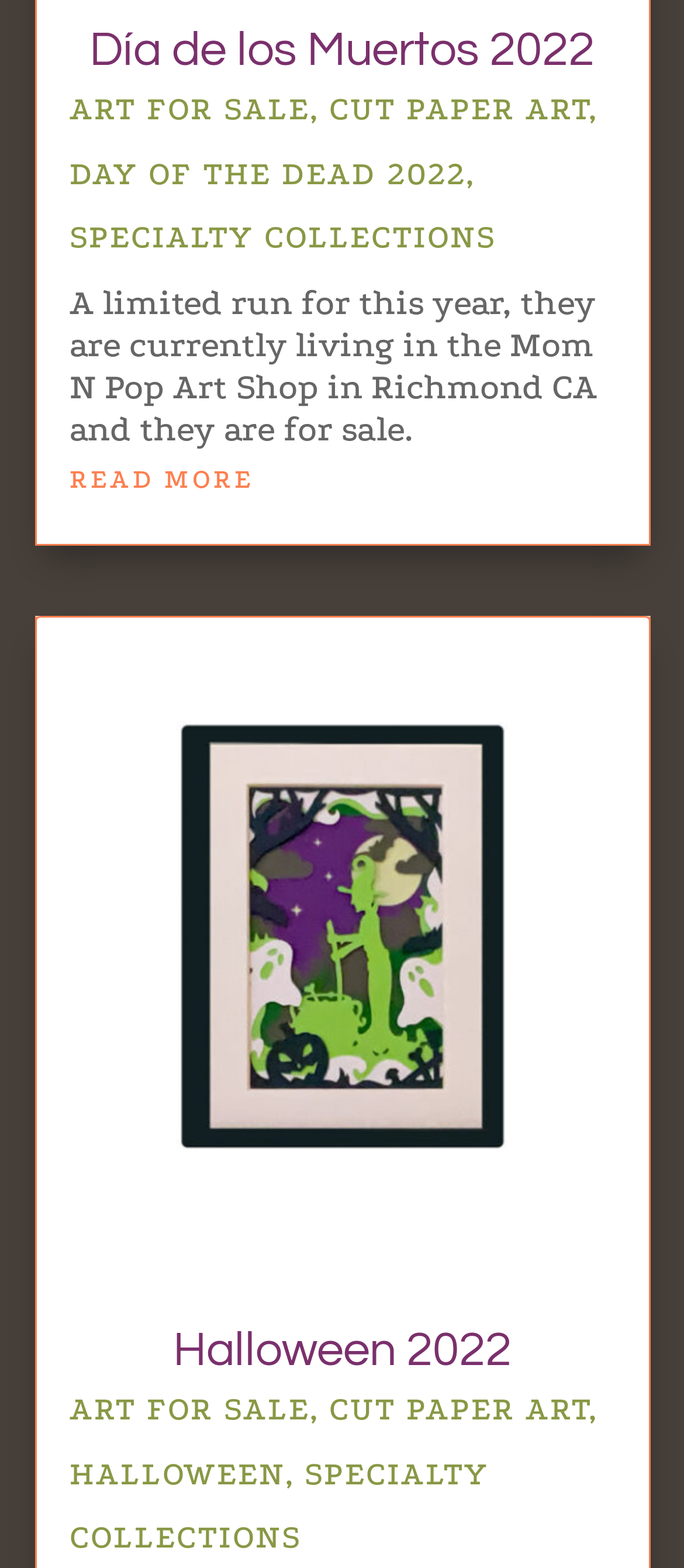What is the location of the Mom N Pop Art Shop?
Please use the image to provide a one-word or short phrase answer.

Richmond CA